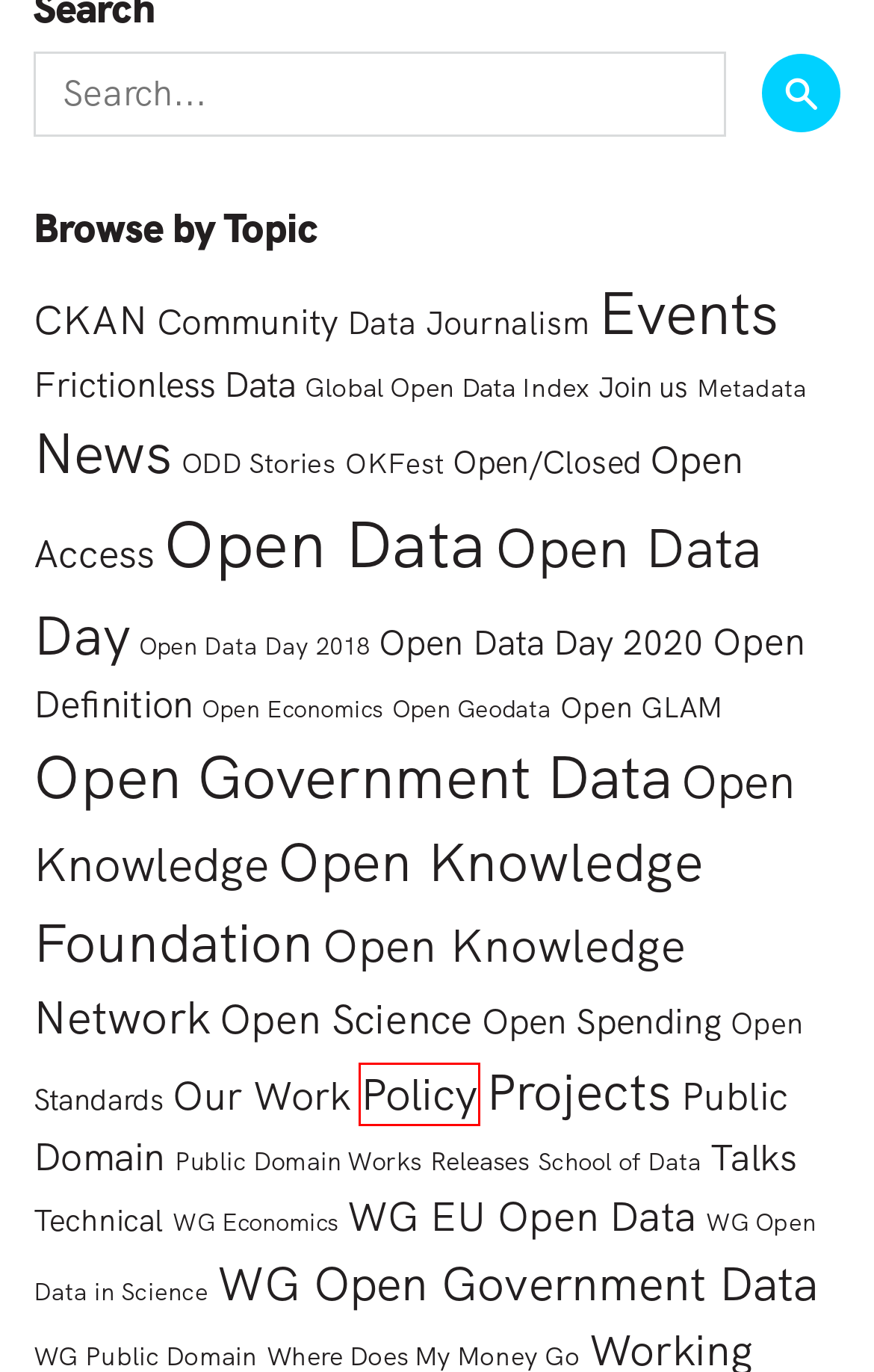Consider the screenshot of a webpage with a red bounding box and select the webpage description that best describes the new page that appears after clicking the element inside the red box. Here are the candidates:
A. Open Definition – Open Knowledge Foundation blog
B. Policy – Open Knowledge Foundation blog
C. Join us – Open Knowledge Foundation blog
D. Open/Closed – Open Knowledge Foundation blog
E. Data Journalism – Open Knowledge Foundation blog
F. OKFest – Open Knowledge Foundation blog
G. News – Open Knowledge Foundation blog
H. Open Government Data – Open Knowledge Foundation blog

B